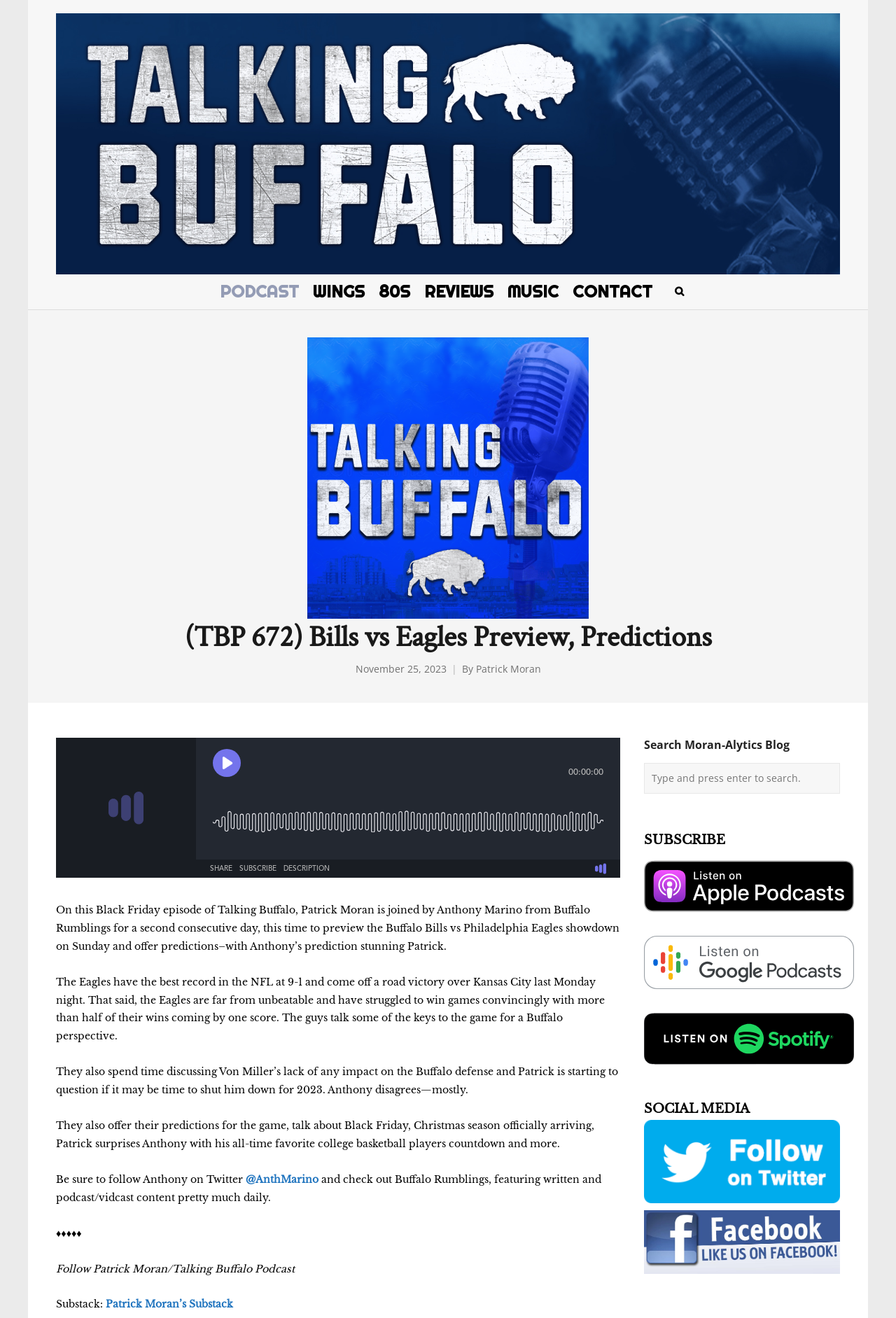Bounding box coordinates are specified in the format (top-left x, top-left y, bottom-right x, bottom-right y). All values are floating point numbers bounded between 0 and 1. Please provide the bounding box coordinate of the region this sentence describes: aria-label="apple-podcast"

[0.719, 0.691, 0.953, 0.701]